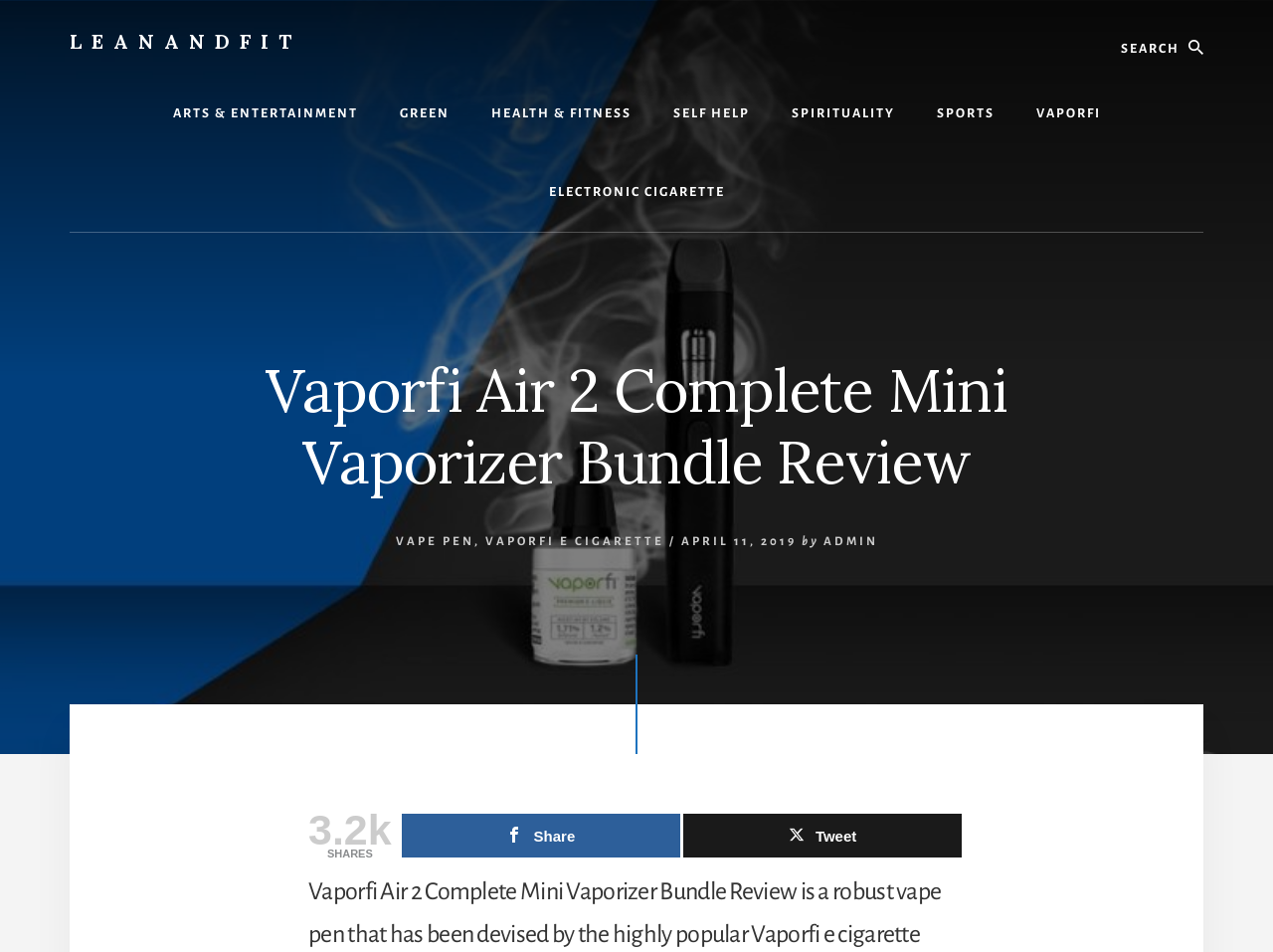Please respond to the question using a single word or phrase:
What is the date of the article?

APRIL 11, 2019